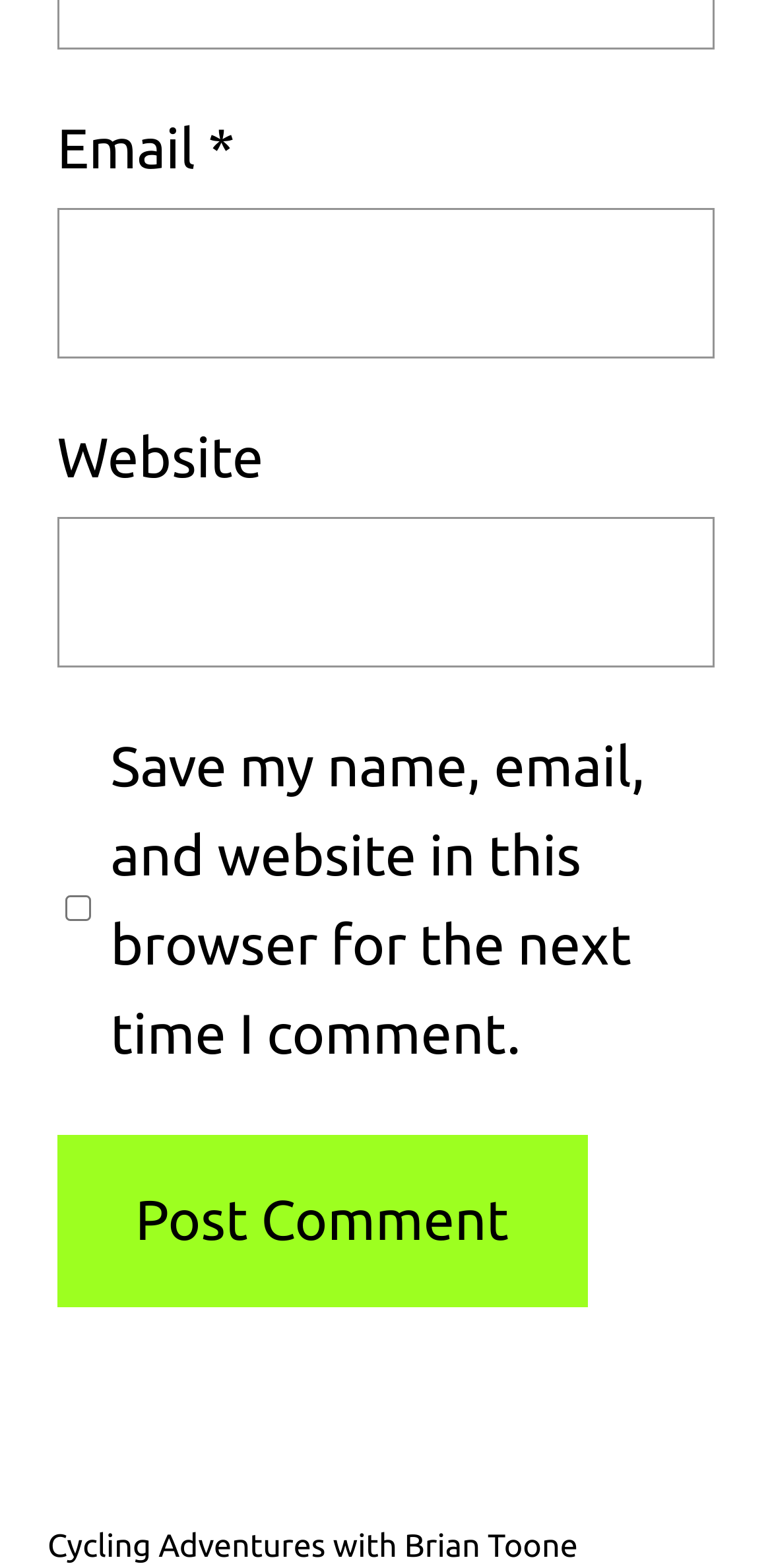Identify the bounding box coordinates of the HTML element based on this description: "title="The Artifice RSS Feed"".

None